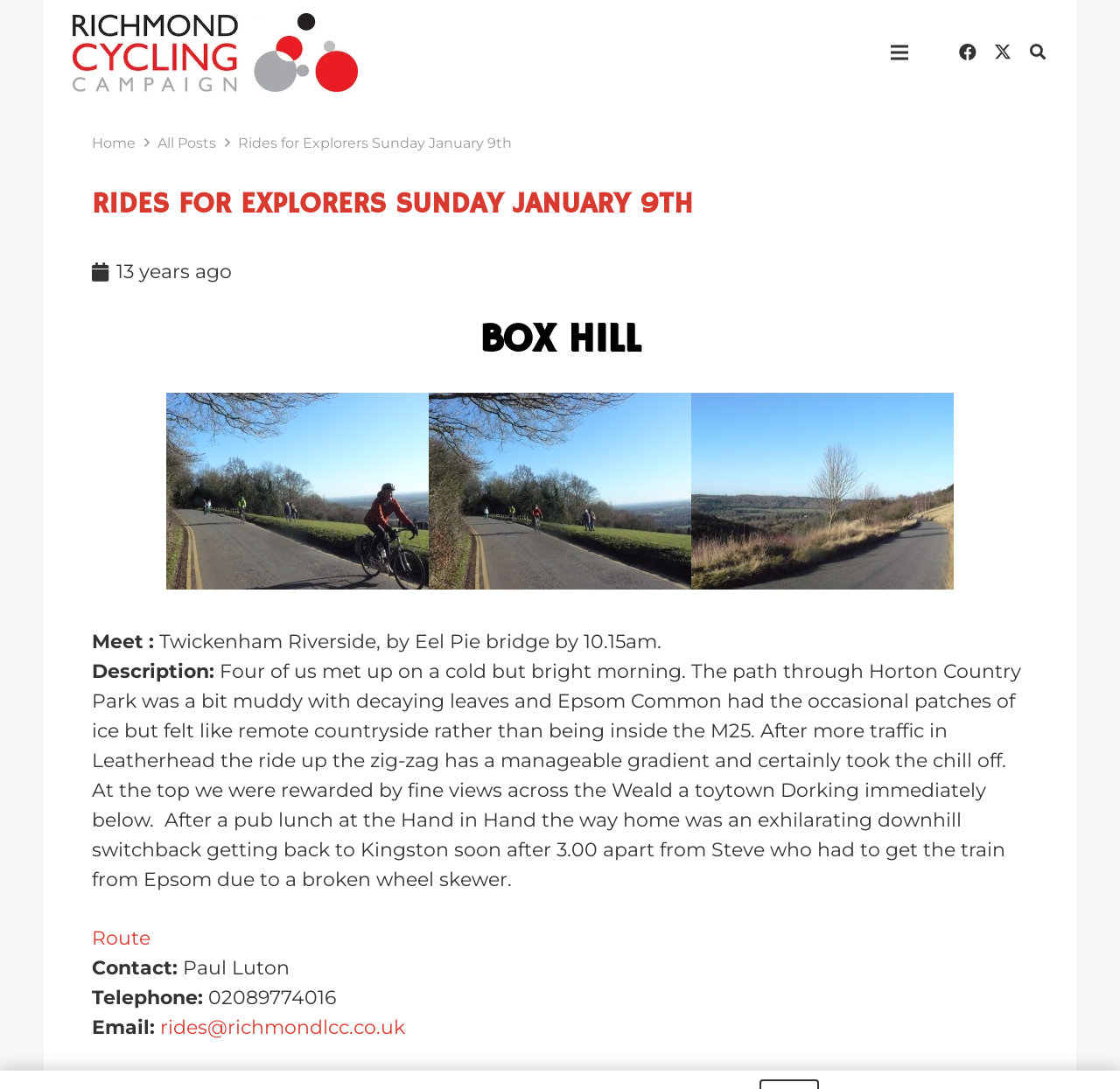What is the name of the pub mentioned?
Refer to the image and provide a concise answer in one word or phrase.

Hand in Hand